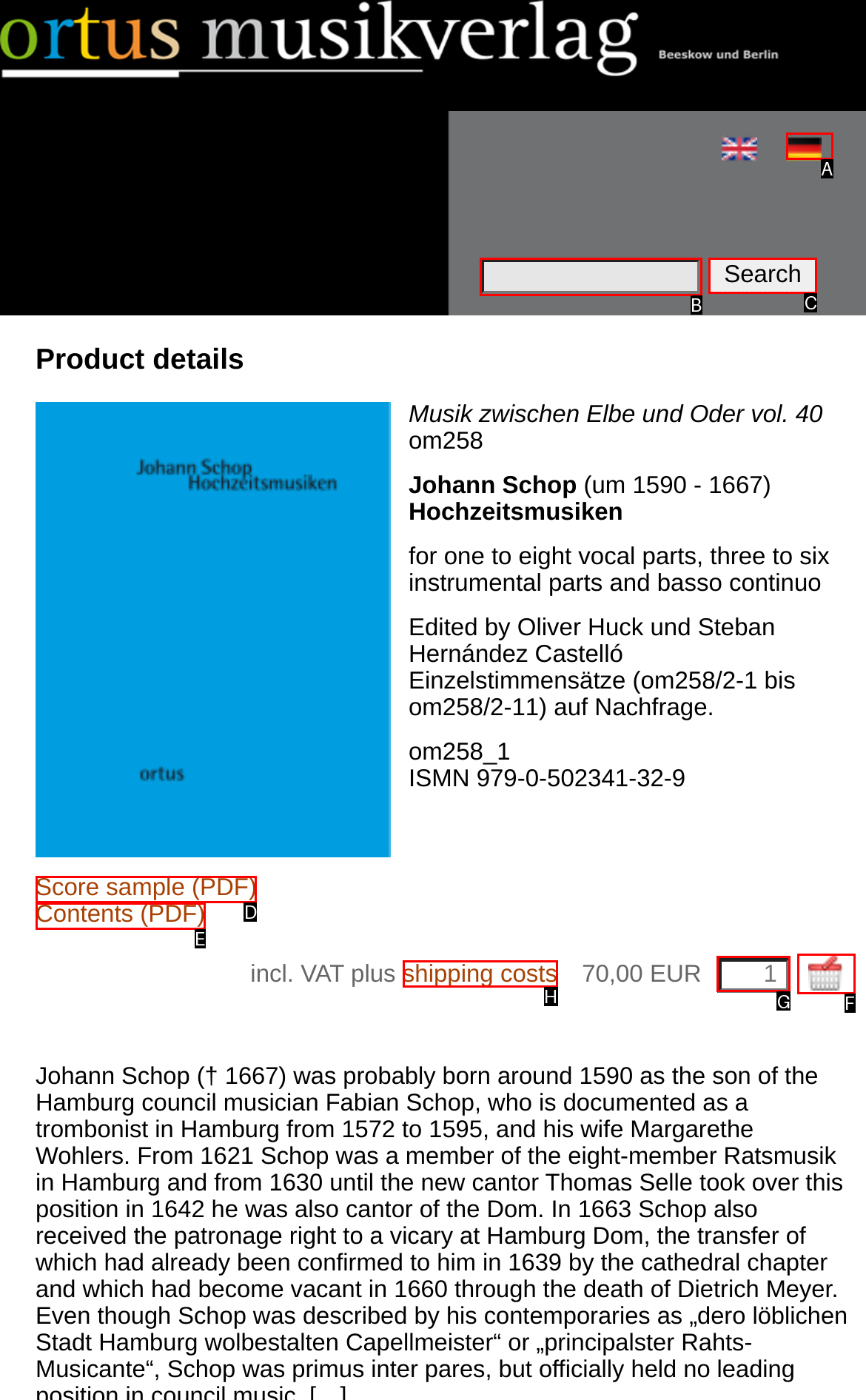Among the marked elements in the screenshot, which letter corresponds to the UI element needed for the task: Check shipping costs?

H